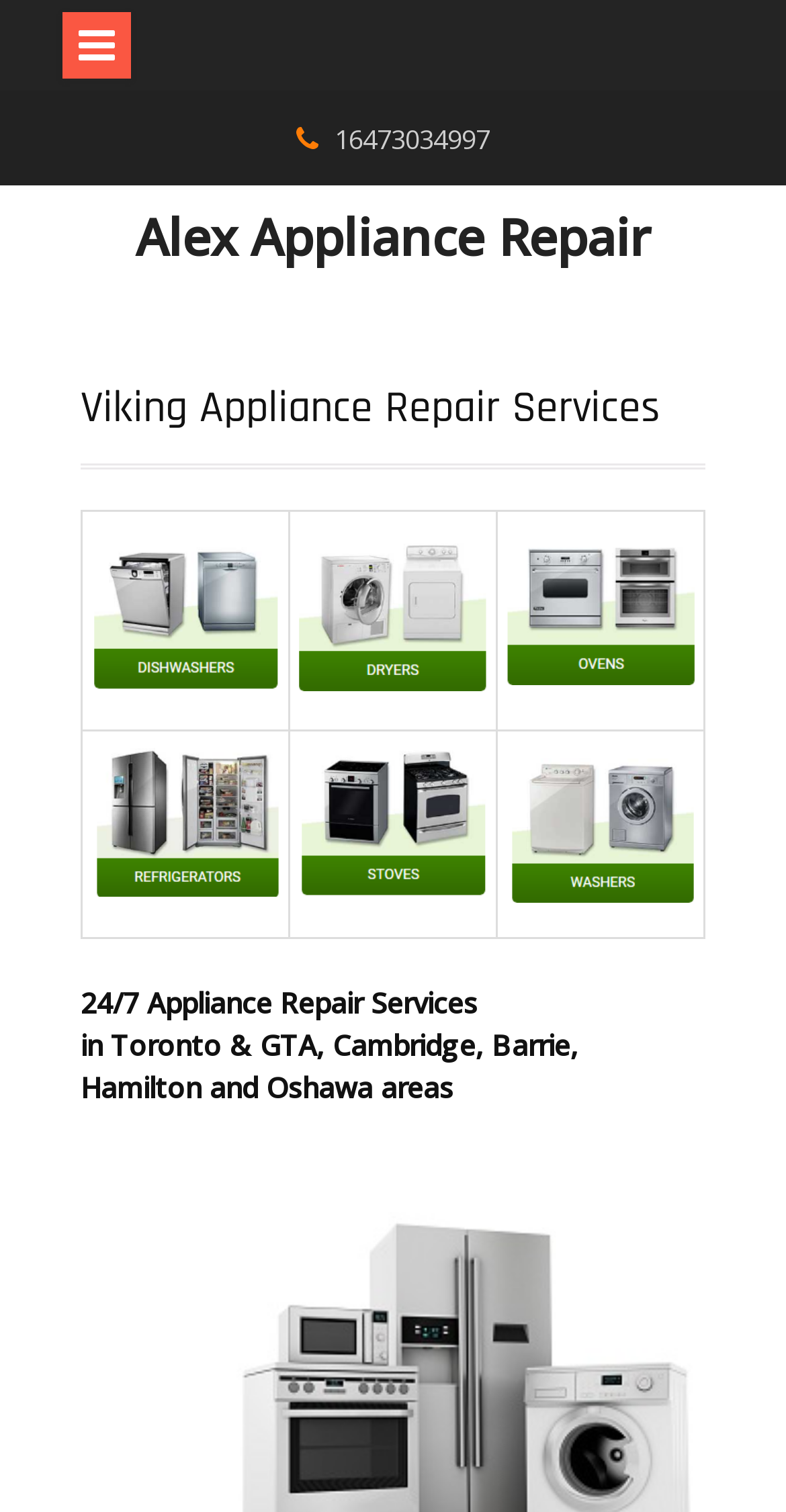Give a detailed account of the webpage's layout and content.

The webpage is about Viking Appliance Repair Services, specifically Alex Appliance Repair. At the top left, there is a small icon represented by '\uf0c9'. Below it, there is a phone number '16473034997' displayed prominently. The main title 'Viking Appliance Repair Services' is centered at the top, with the subtitle 'Alex Appliance Repair' written below it.

Below the title, there is a table with three columns, each containing a link. The table spans almost the entire width of the page. The links are arranged in two rows, with three links in each row. The links are evenly spaced and take up most of the page's width.

Below the table, there is a heading that reads '24/7 Appliance Repair Services' followed by a subheading that describes the service areas, including Toronto, GTA, Cambridge, Barrie, Hamilton, and Oshawa. These headings are positioned near the center of the page, taking up about half of the page's width.